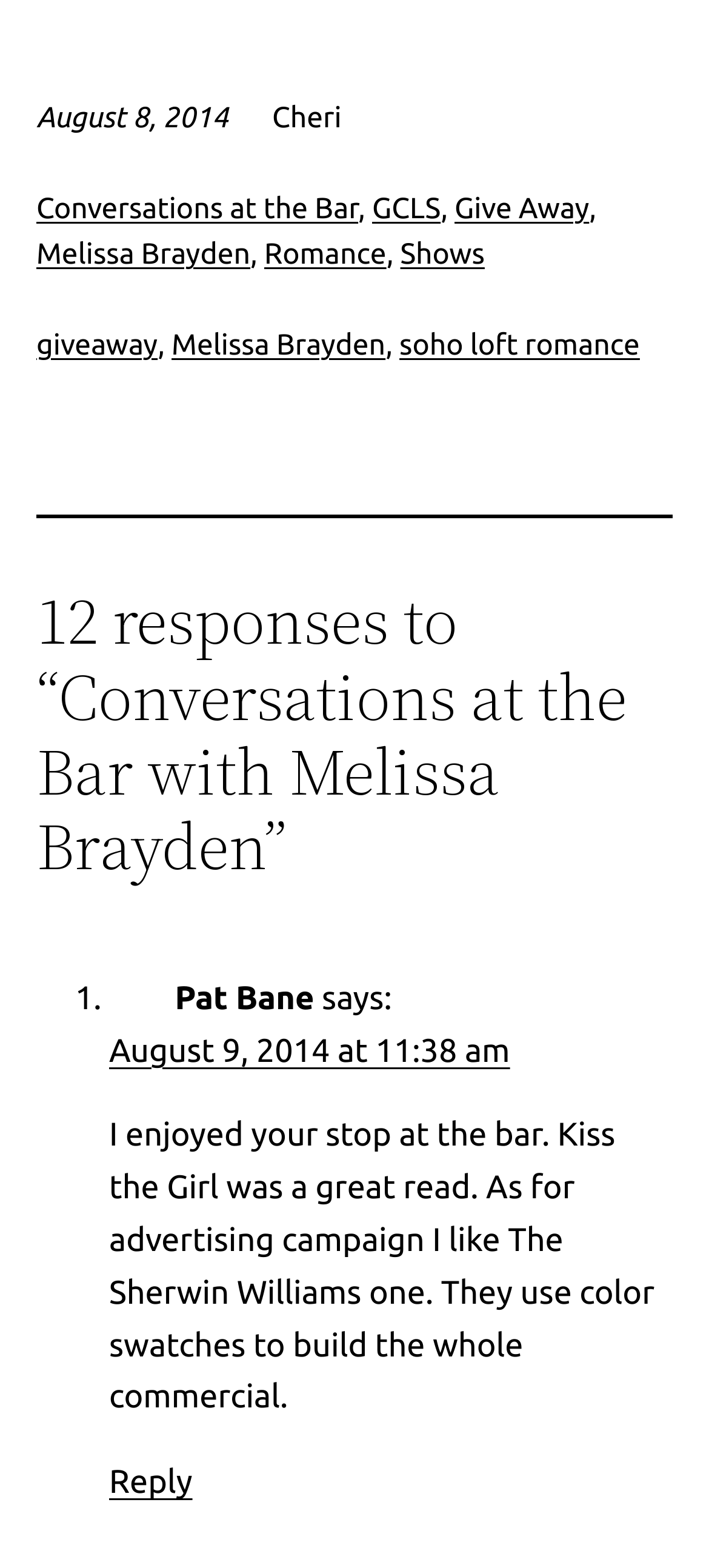Locate the bounding box coordinates of the clickable area needed to fulfill the instruction: "read the comment from A WordPress Commenter".

None